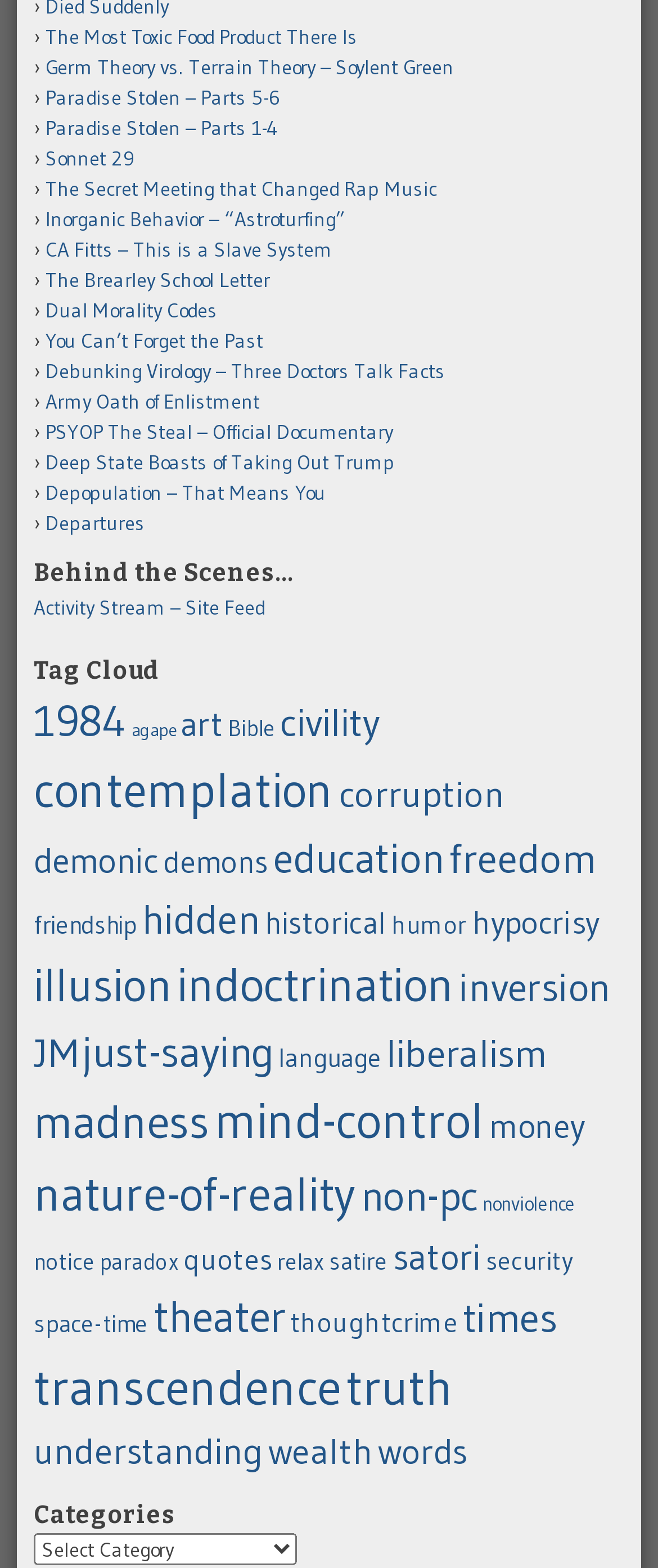What is the last link on the webpage?
Please answer the question with a single word or phrase, referencing the image.

words